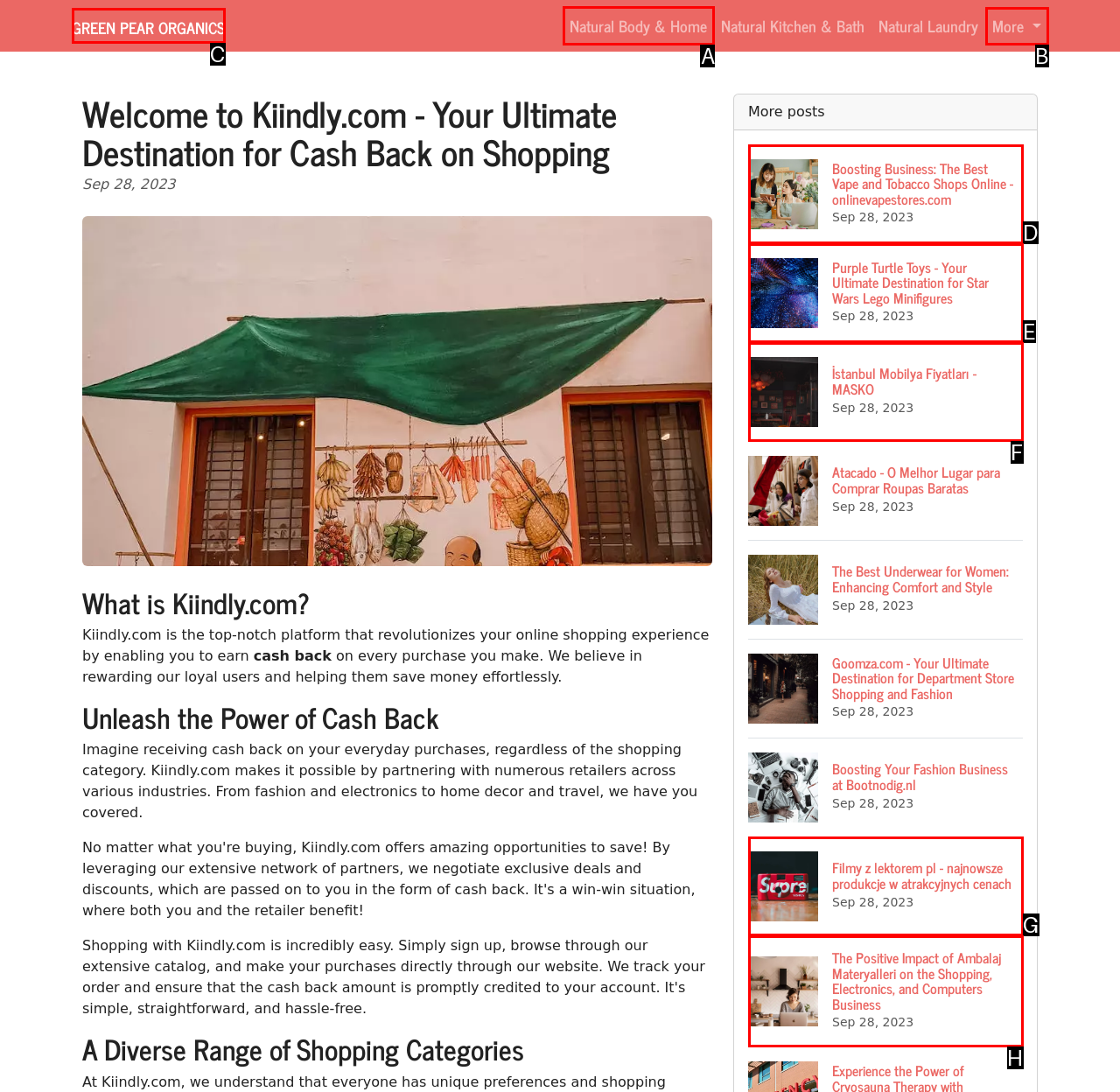Select the HTML element that needs to be clicked to perform the task: Explore Natural Body & Home. Reply with the letter of the chosen option.

A